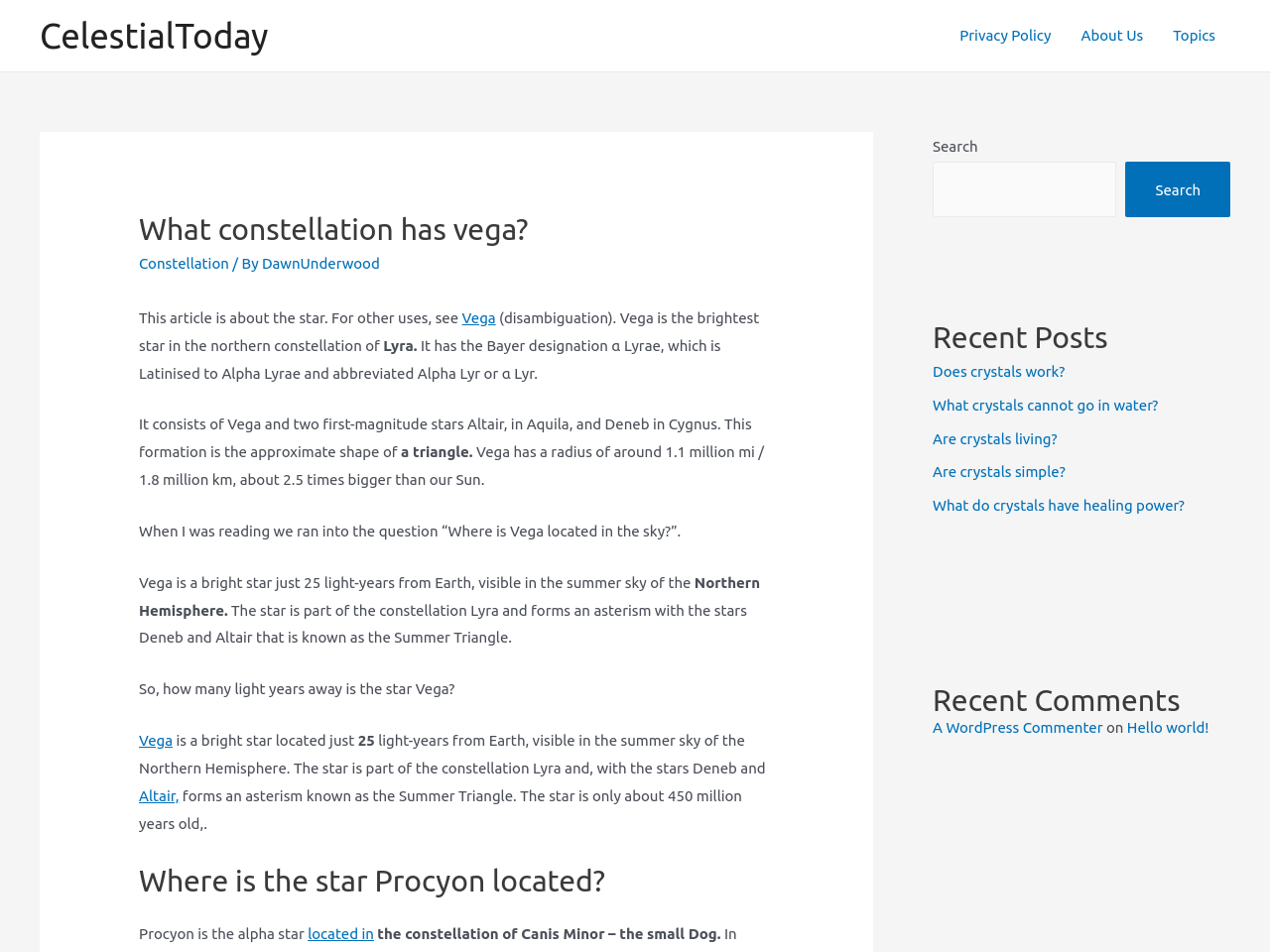Find and generate the main title of the webpage.

What constellation has vega?